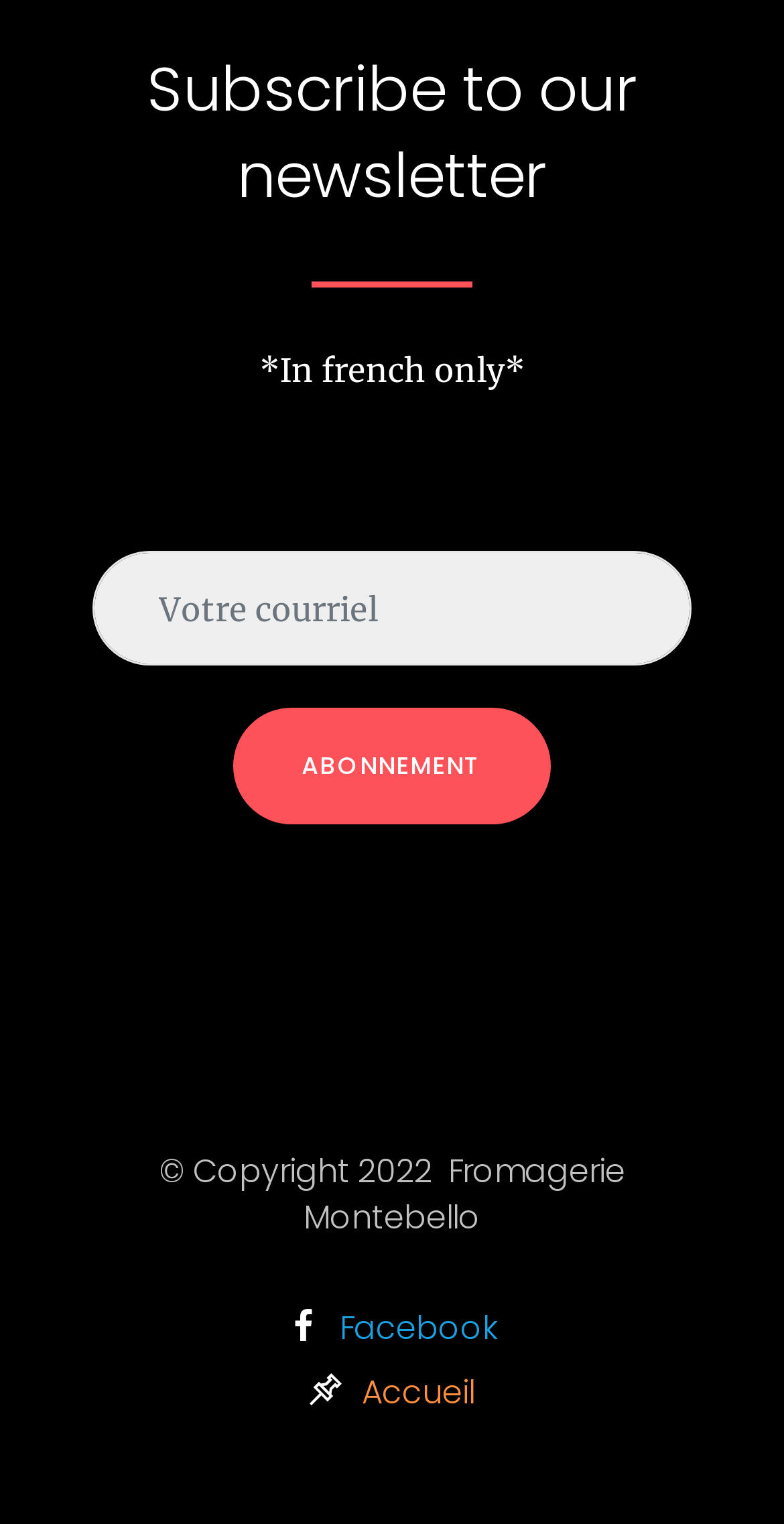Please provide a comprehensive answer to the question below using the information from the image: What is the purpose of the textbox?

The textbox with the label 'Votre courriel' is required, indicating that it is necessary to fill in an email address, likely to subscribe to a newsletter.